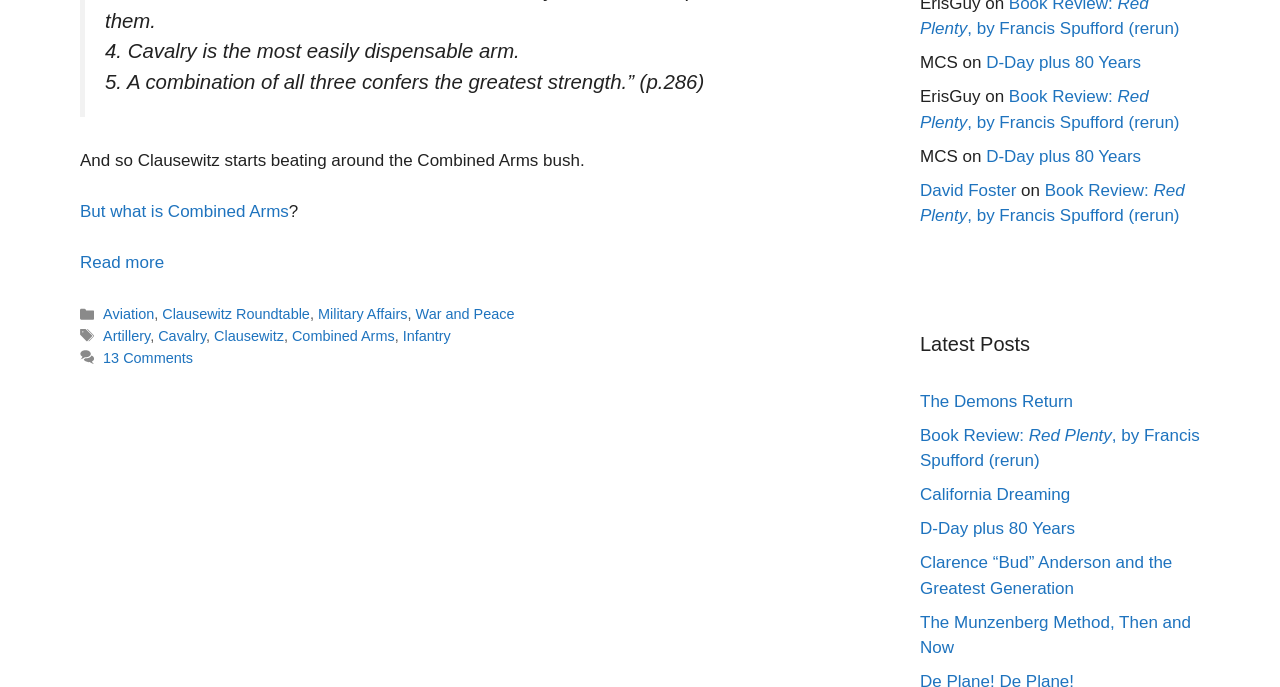Determine the bounding box coordinates for the UI element matching this description: "Sign Up / Sign In".

None